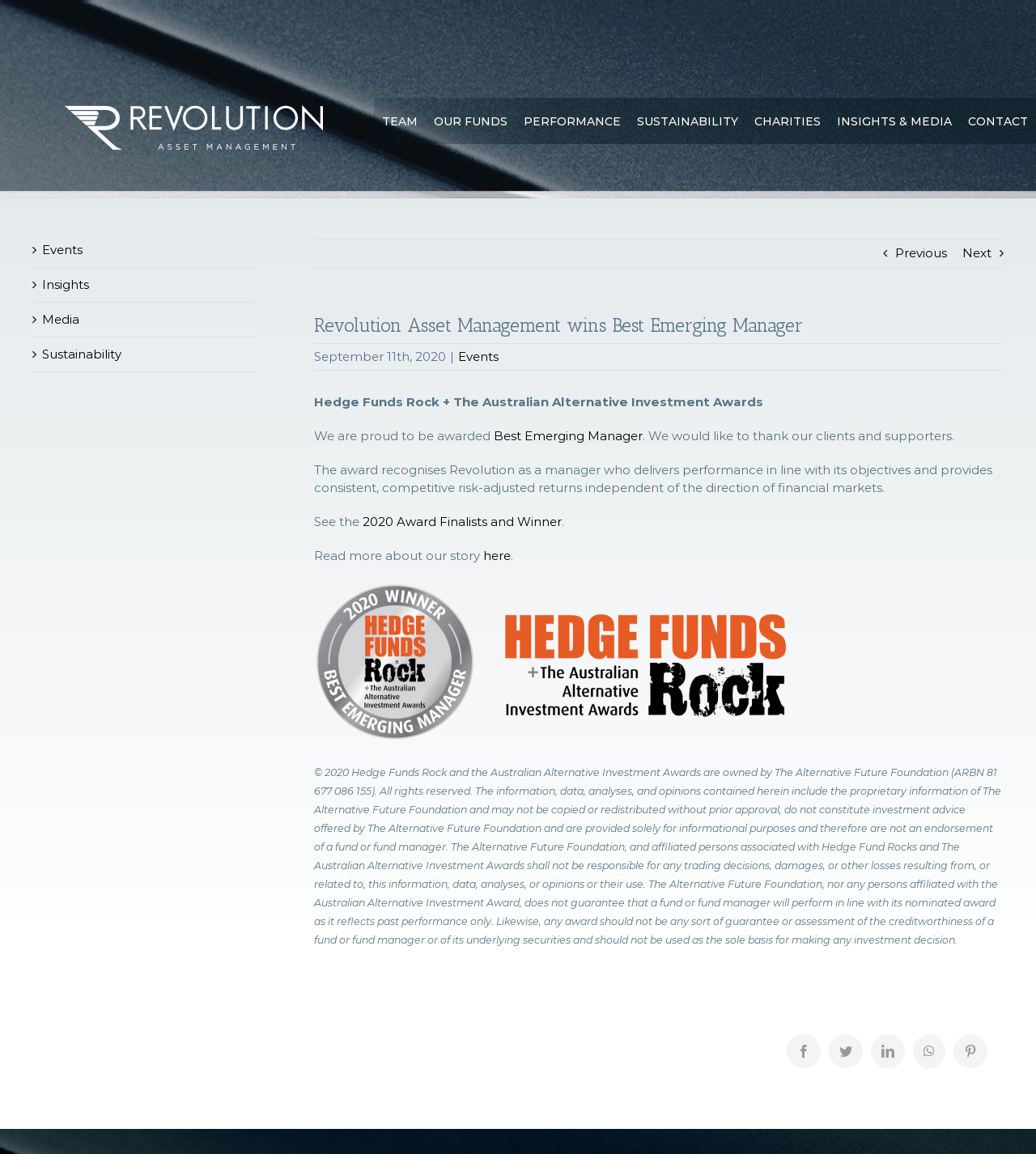Locate the bounding box coordinates of the element you need to click to accomplish the task described by this instruction: "Click the 'M Beauty Lounge' logo".

None